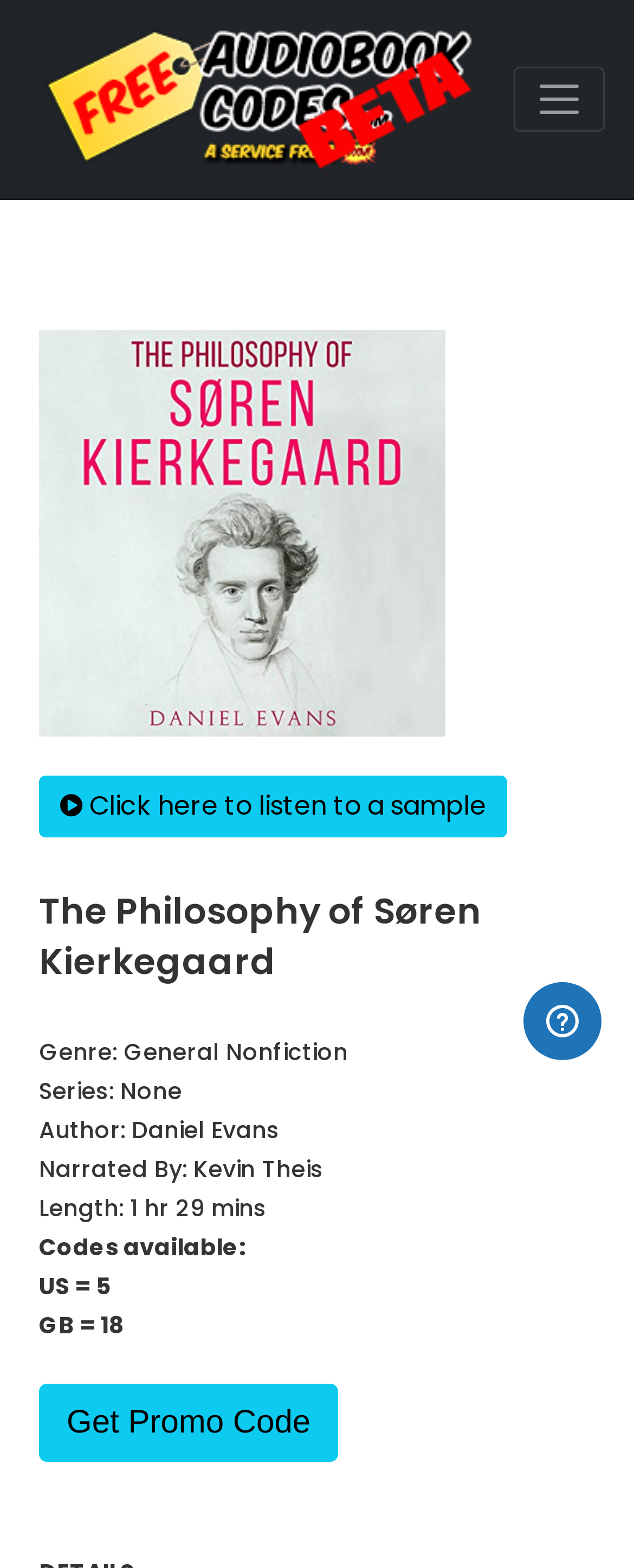Please find the bounding box coordinates of the element that you should click to achieve the following instruction: "Click the Toggle navigation button". The coordinates should be presented as four float numbers between 0 and 1: [left, top, right, bottom].

[0.81, 0.043, 0.954, 0.084]